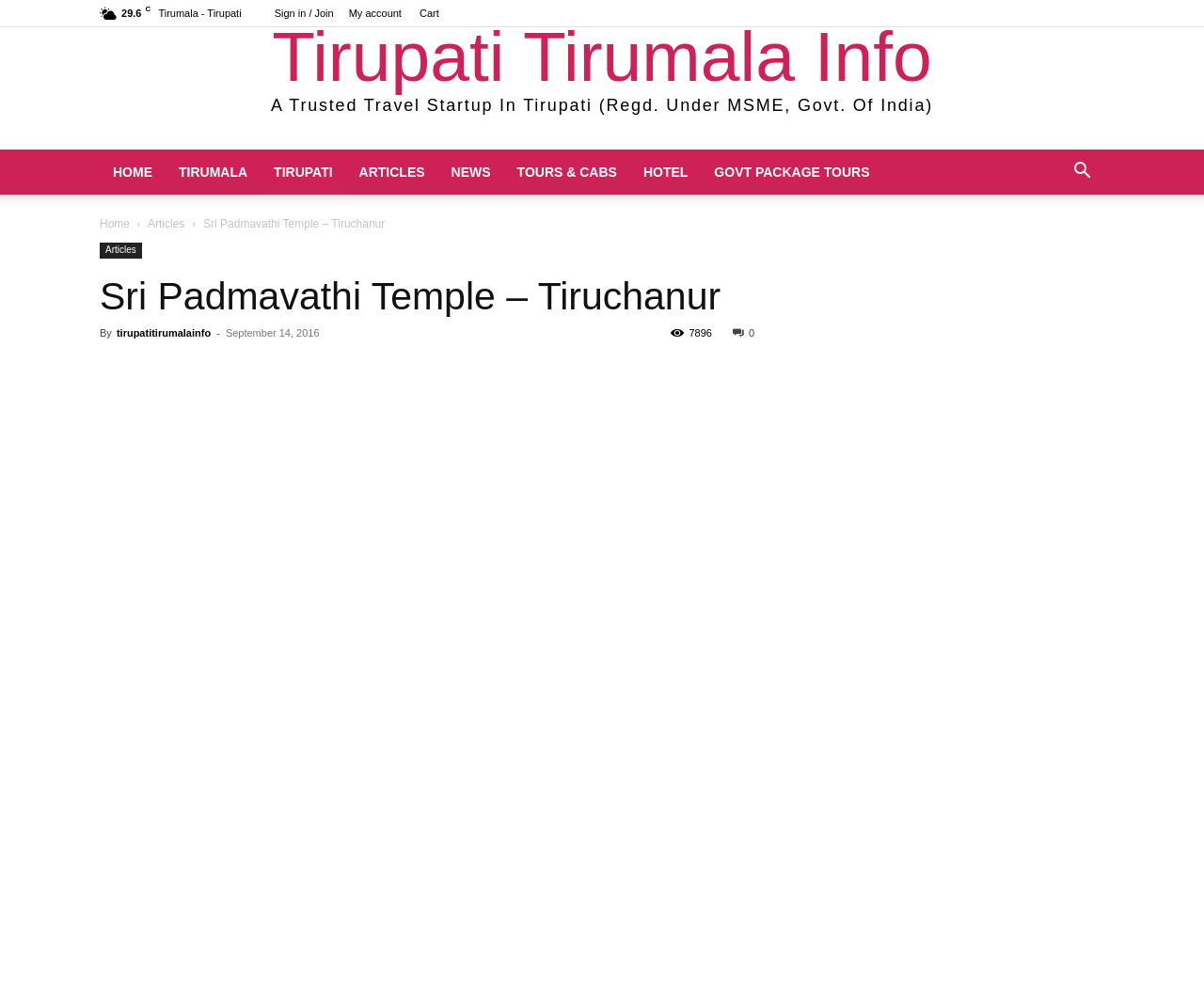Identify the bounding box of the UI component described as: "Sign in / Join".

[0.228, 0.008, 0.277, 0.019]